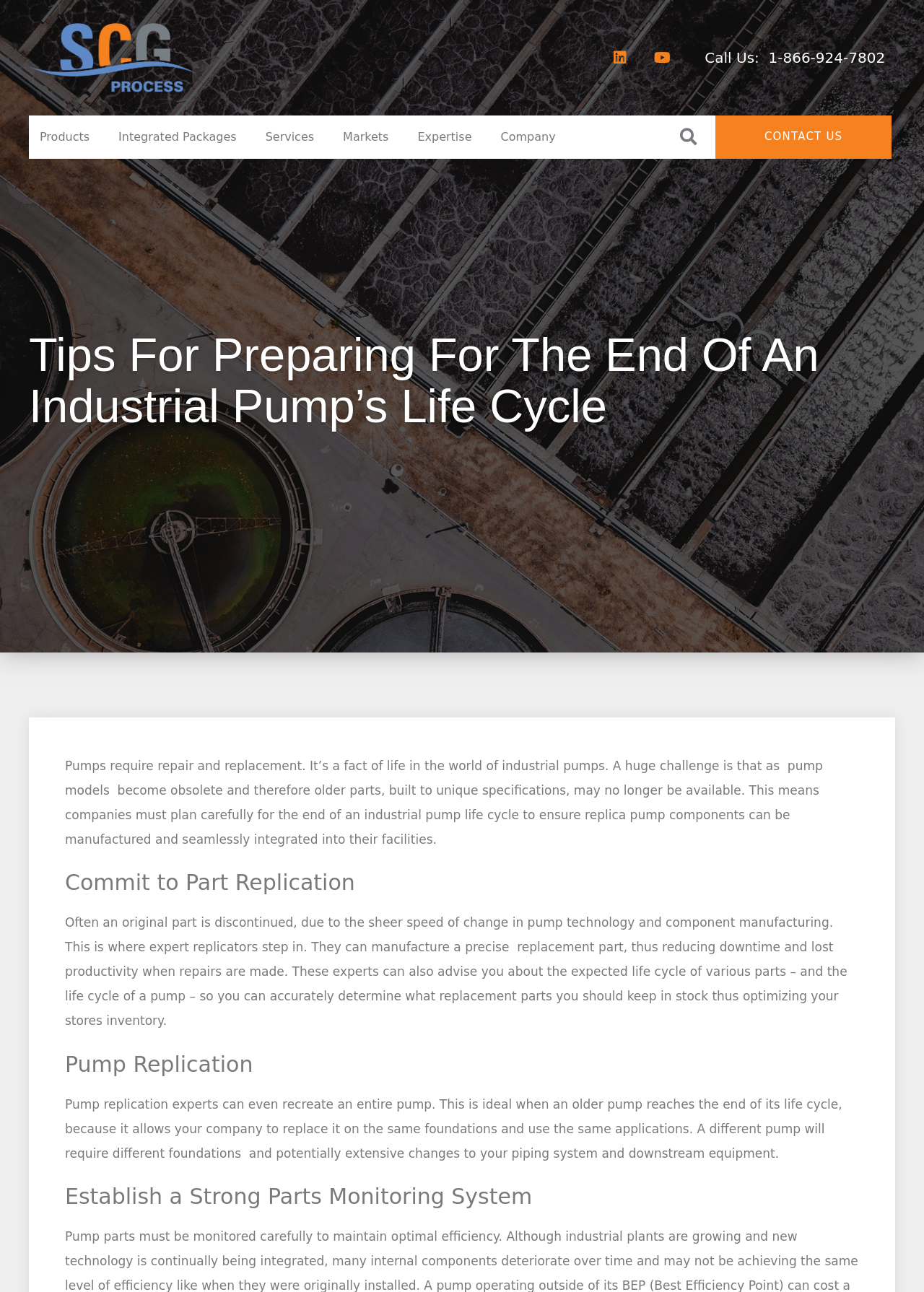What is the purpose of part replication? Using the information from the screenshot, answer with a single word or phrase.

Reducing downtime and lost productivity